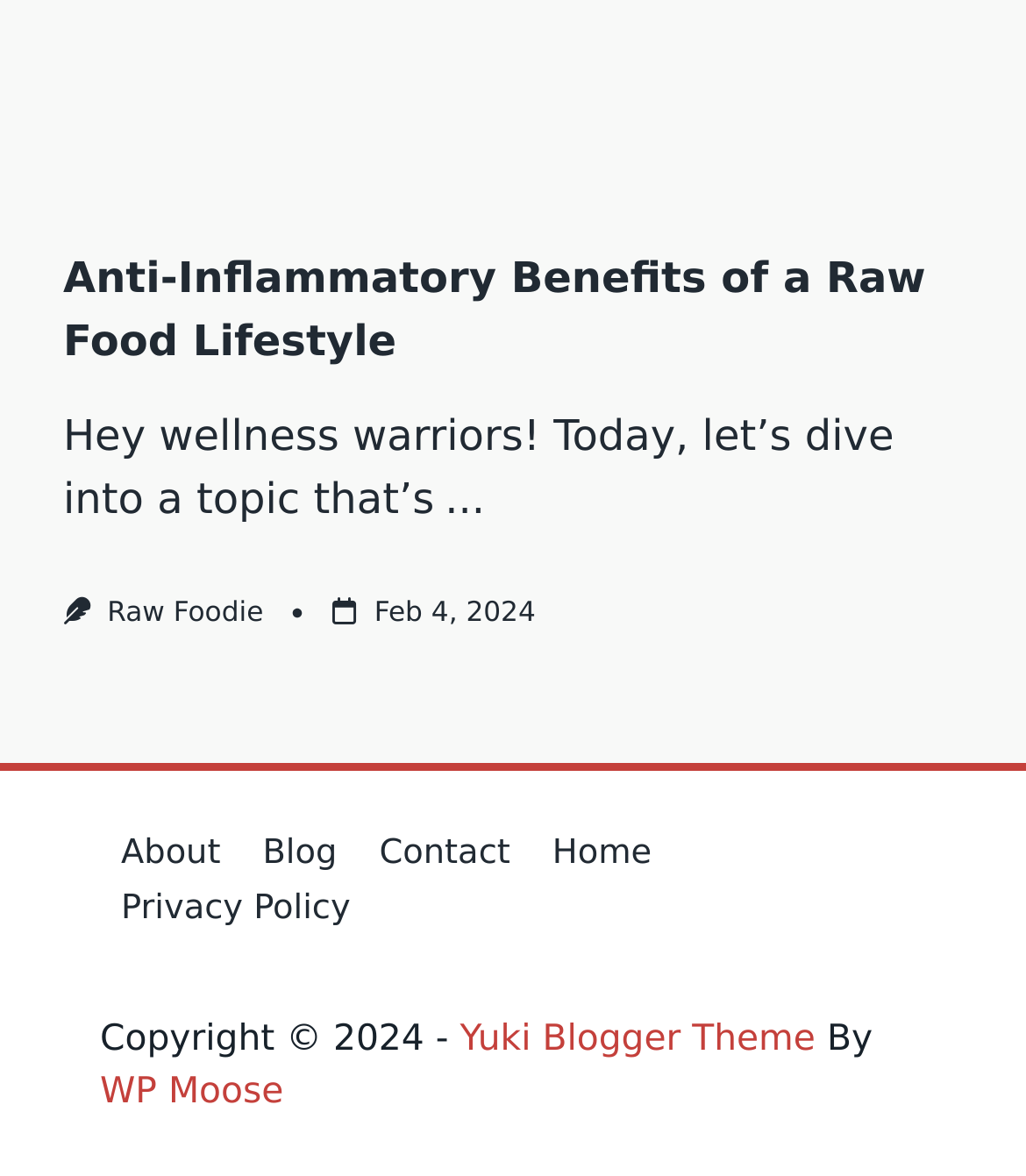Locate the bounding box coordinates of the element that needs to be clicked to carry out the instruction: "Read the blog post dated 'Feb 4, 2024'". The coordinates should be given as four float numbers ranging from 0 to 1, i.e., [left, top, right, bottom].

[0.365, 0.509, 0.522, 0.536]